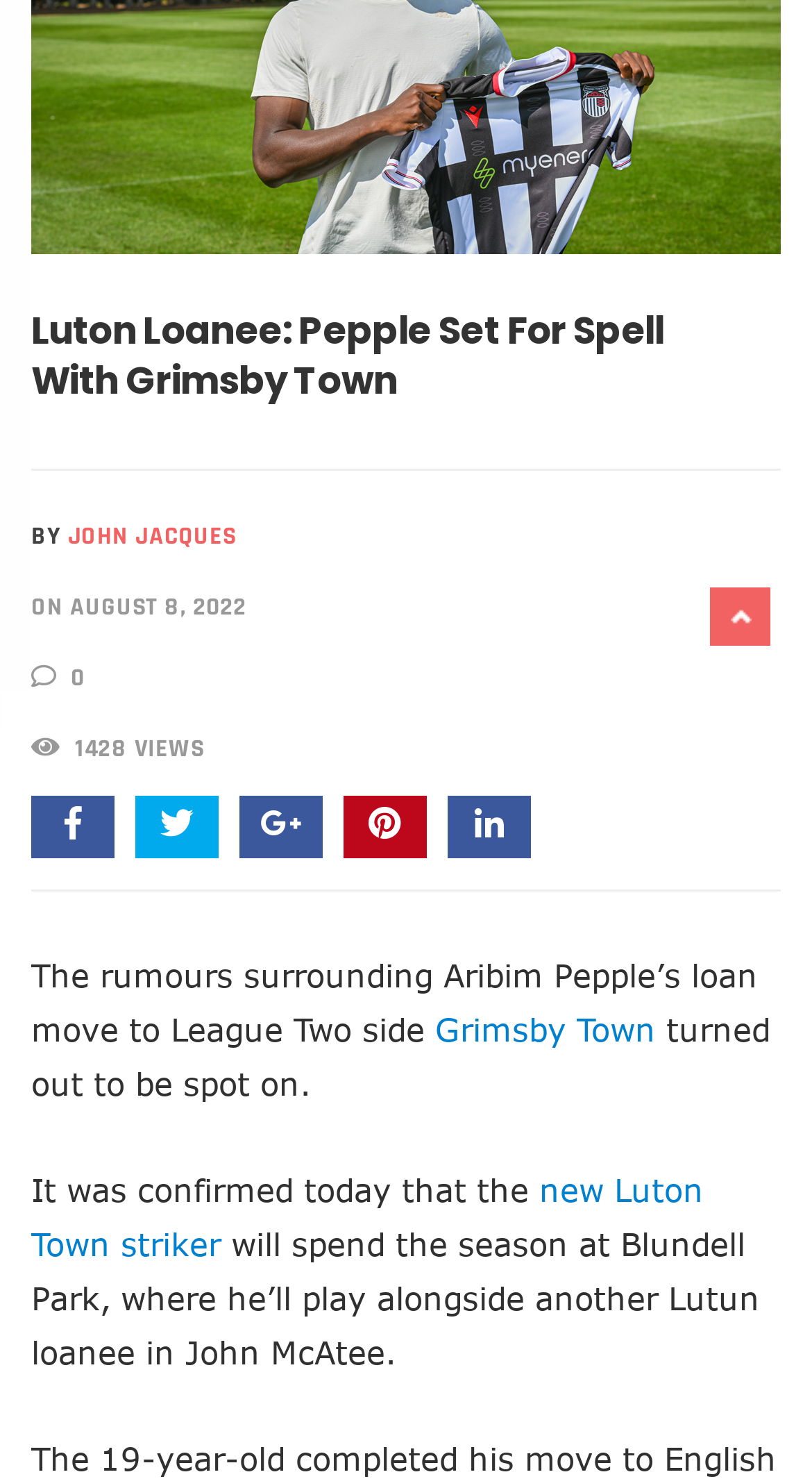Provide the bounding box coordinates of the HTML element described as: "Consent". The bounding box coordinates should be four float numbers between 0 and 1, i.e., [left, top, right, bottom].

None